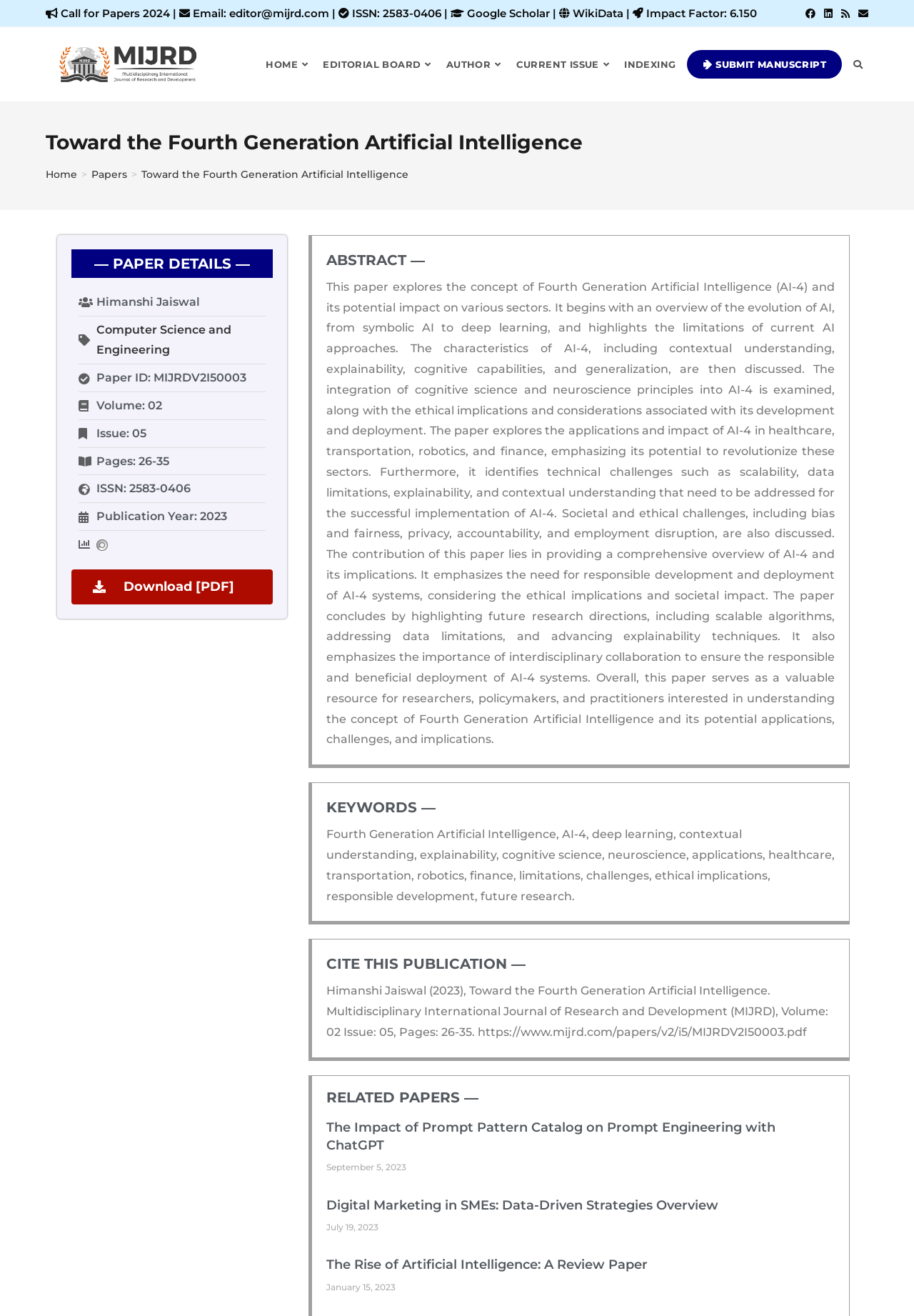What is the principal heading displayed on the webpage?

Toward the Fourth Generation Artificial Intelligence